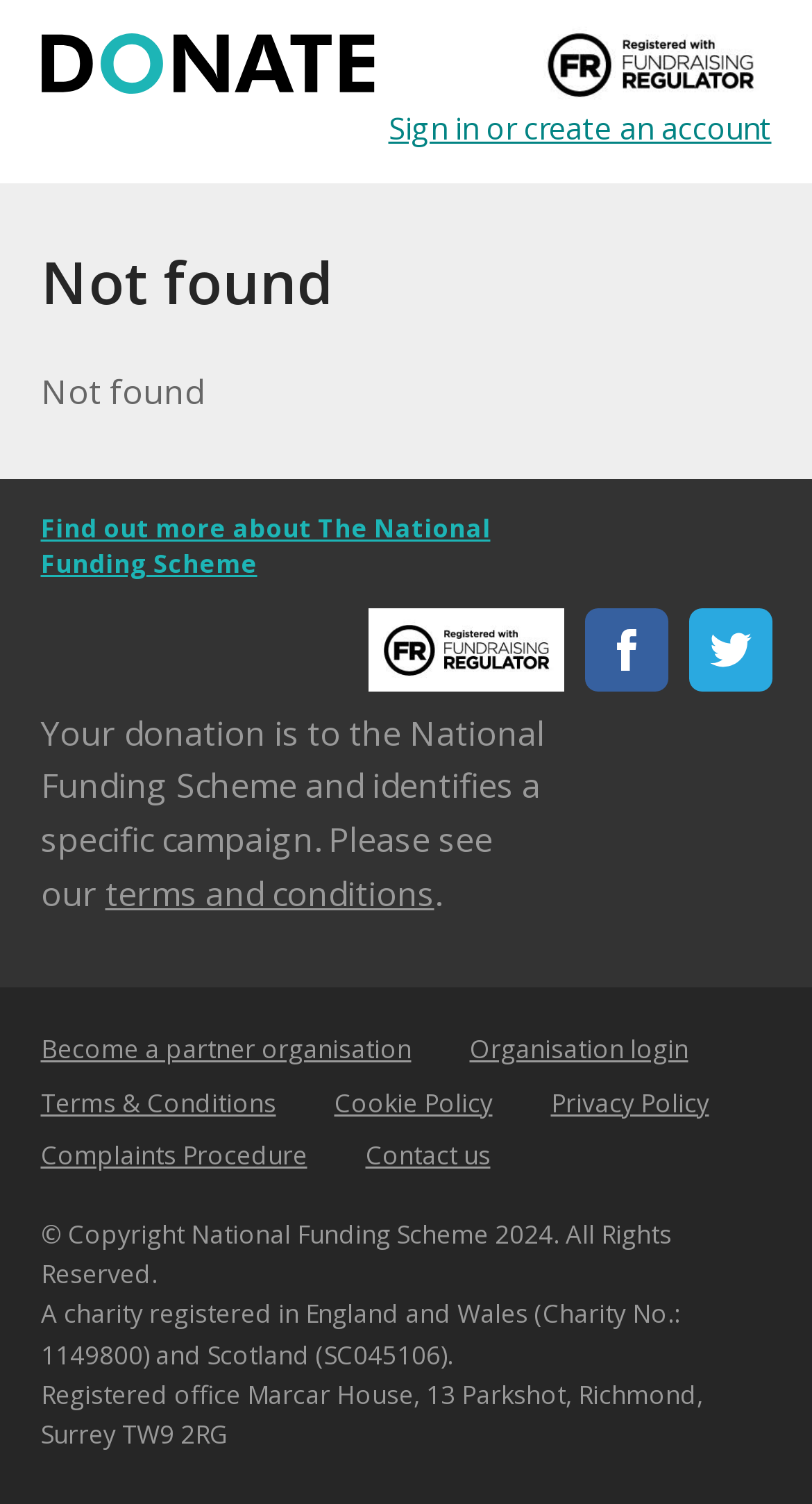Could you specify the bounding box coordinates for the clickable section to complete the following instruction: "Contact us"?

[0.45, 0.757, 0.604, 0.78]